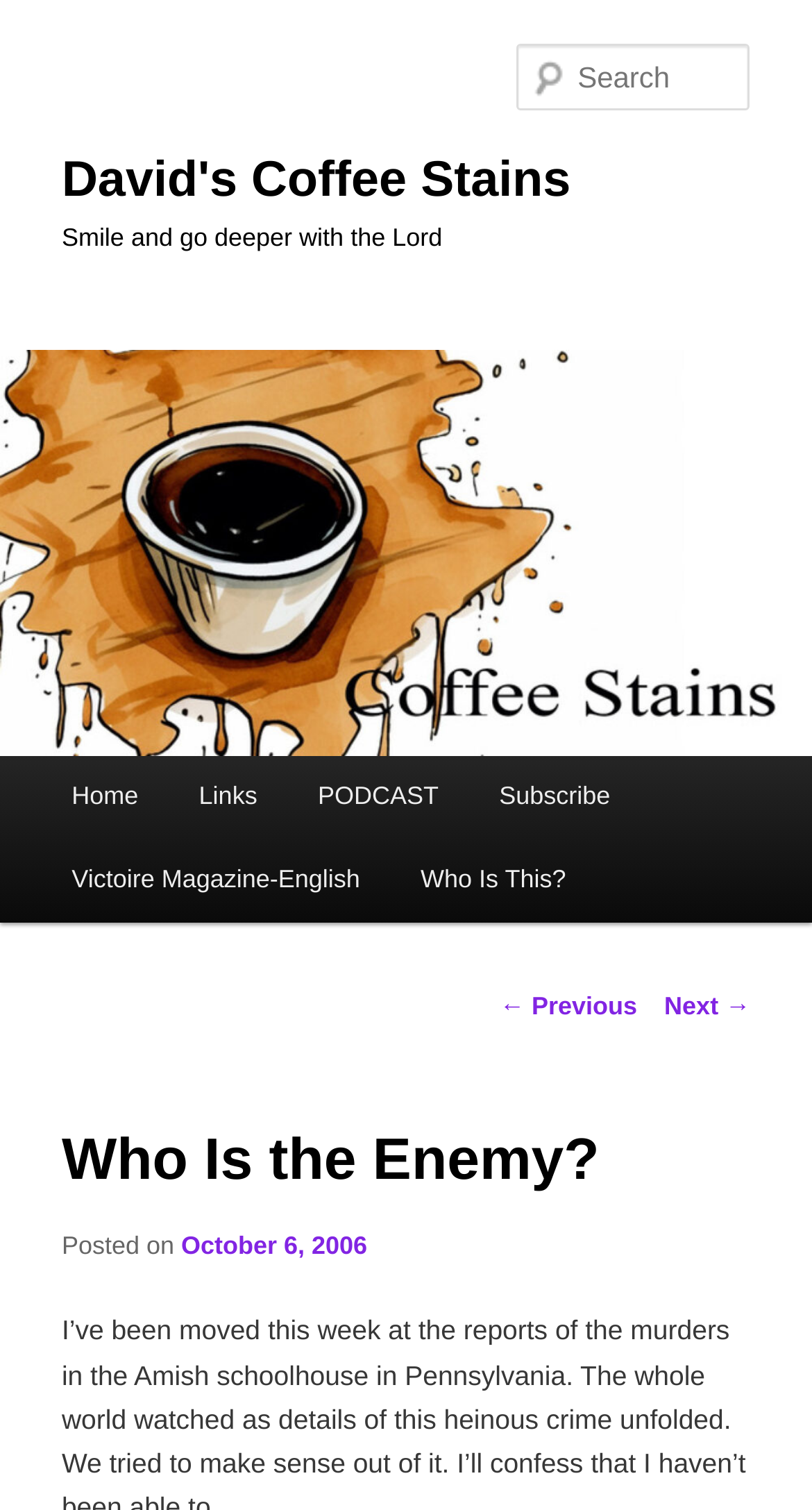What is the main heading displayed on the webpage? Please provide the text.

David's Coffee Stains